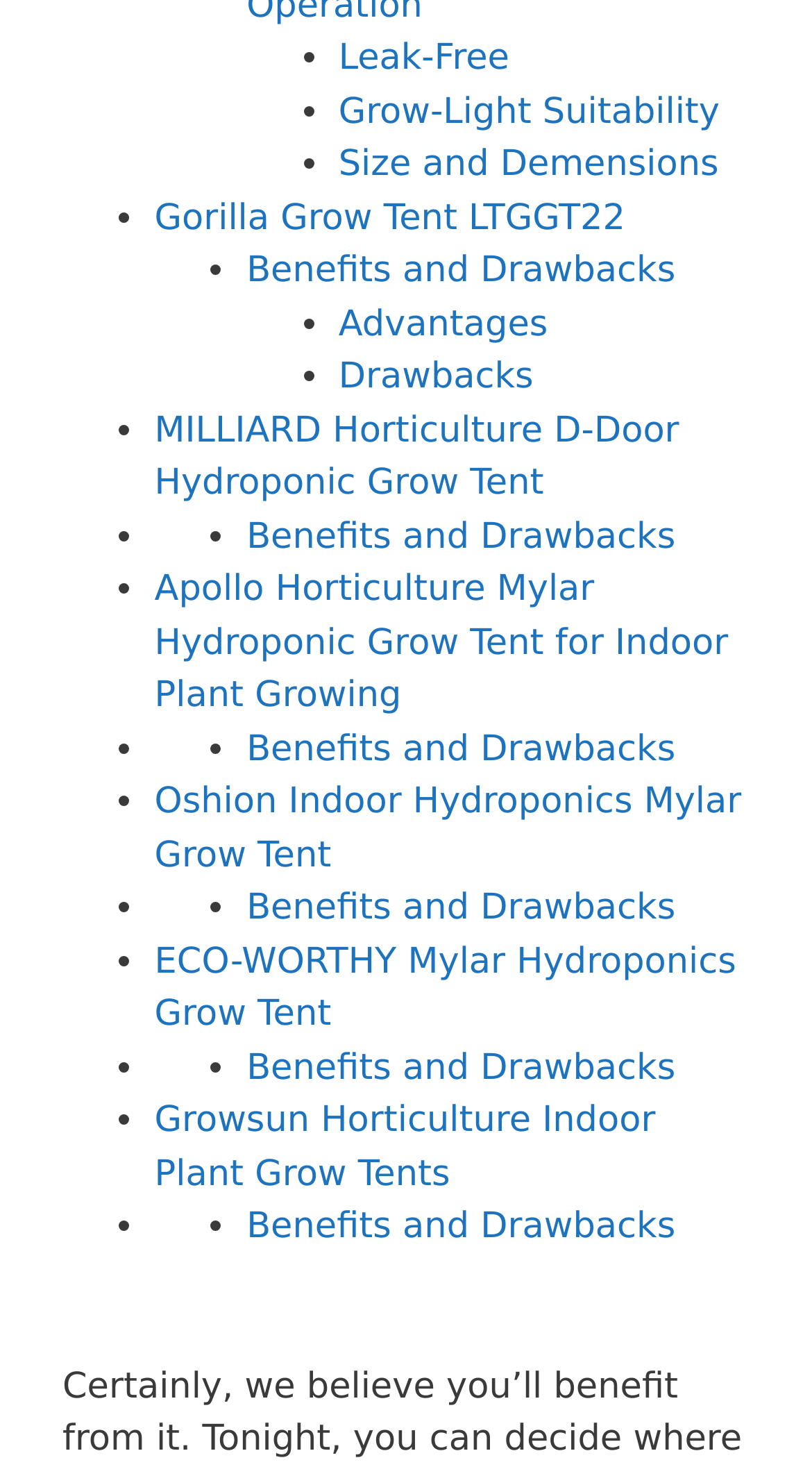Give a one-word or one-phrase response to the question: 
What is the last product listed?

Growsun Horticulture Indoor Plant Grow Tents